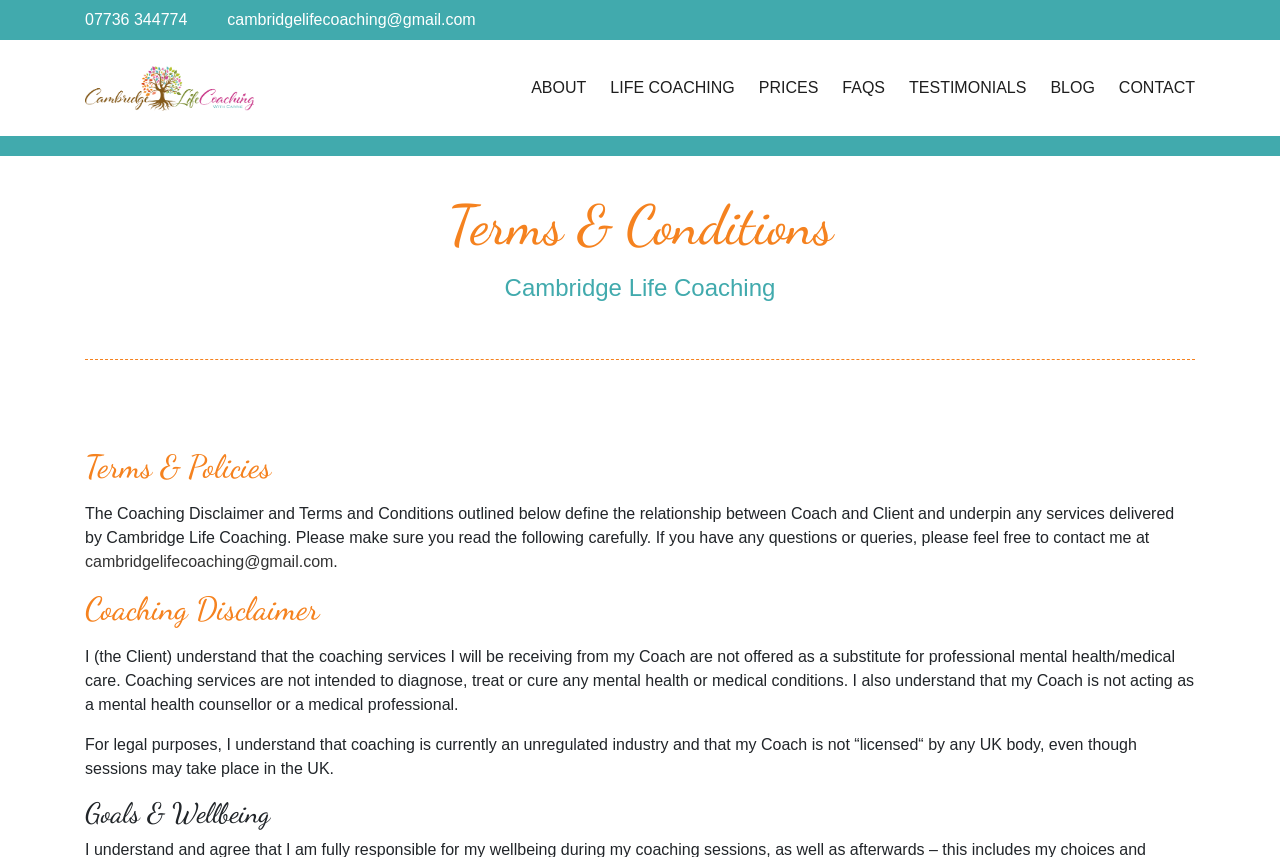Generate a comprehensive description of the webpage.

The webpage is about the terms and conditions of Cambridge Life Coaching. At the top, there are two phone numbers and an email address, "07736 344774" and "cambridgelifecoaching@gmail.com", respectively, positioned side by side. Below them, there is a link to "Cambridge Life Coaching". 

To the right of these elements, there are seven navigation links: "ABOUT", "LIFE COACHING", "PRICES", "FAQS", "TESTIMONIALS", "BLOG", and "CONTACT", arranged horizontally. 

Below the navigation links, there are four headings: "Terms & Conditions", "Cambridge Life Coaching", "Terms & Policies", and "Coaching Disclaimer", stacked vertically. 

Under the "Terms & Policies" heading, there is a paragraph of text explaining the coaching relationship and services delivered by Cambridge Life Coaching. Below this text, there is a link to "cambridgelifecoaching@gmail.com". 

Under the "Coaching Disclaimer" heading, there are two paragraphs of text. The first paragraph explains that coaching services are not a substitute for professional mental health or medical care. The second paragraph explains that coaching is an unregulated industry and the coach is not licensed by any UK body. 

Finally, at the bottom of the page, there is a heading "Goals & Wellbeing".